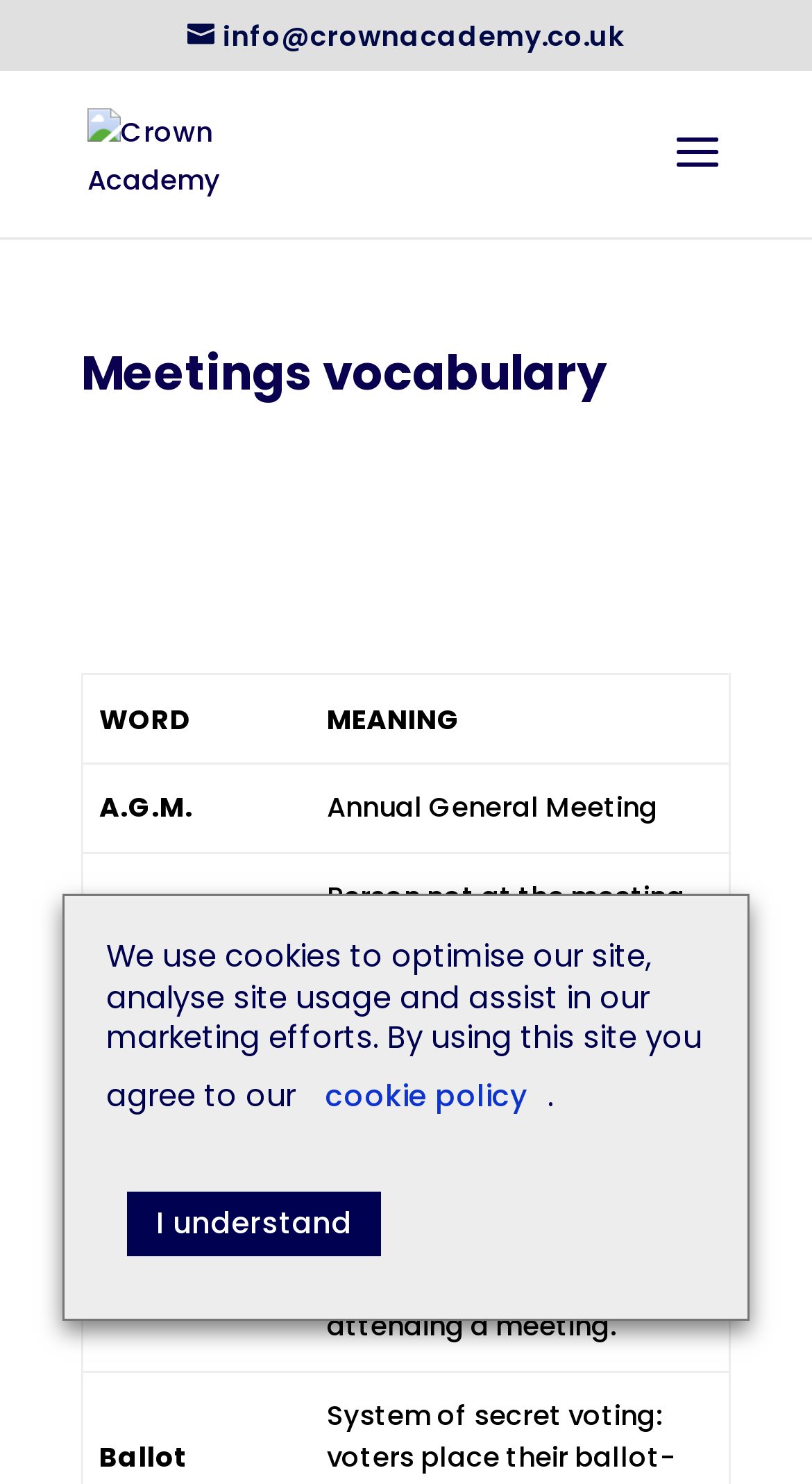Examine the image carefully and respond to the question with a detailed answer: 
What is the image above the 'Meetings vocabulary' heading?

Above the 'Meetings vocabulary' heading, I can see an image with the text 'Crown Academy'. This suggests that the image is the logo of Crown Academy.